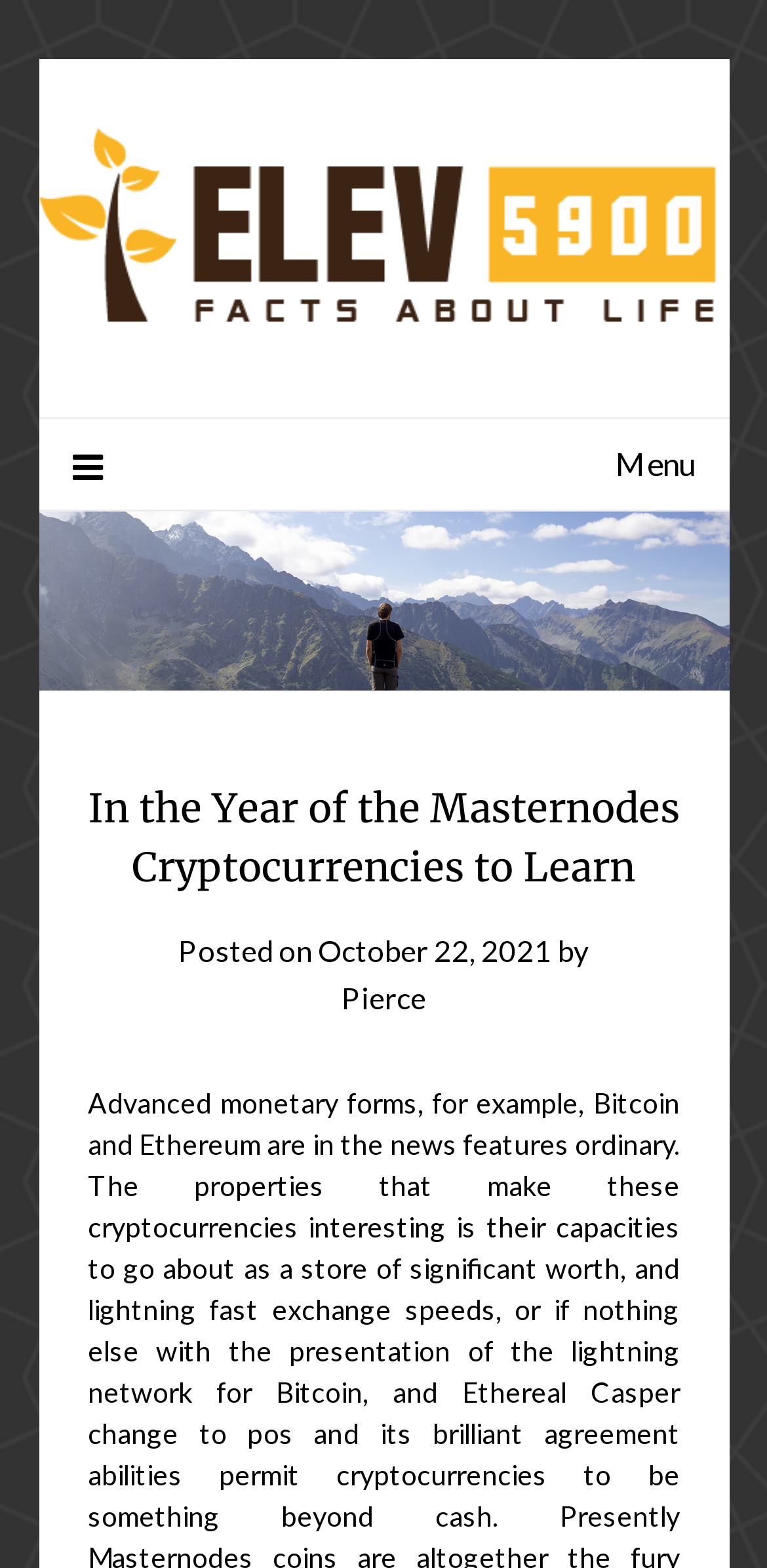Identify the bounding box for the UI element described as: "Menu". Ensure the coordinates are four float numbers between 0 and 1, formatted as [left, top, right, bottom].

[0.095, 0.267, 0.905, 0.325]